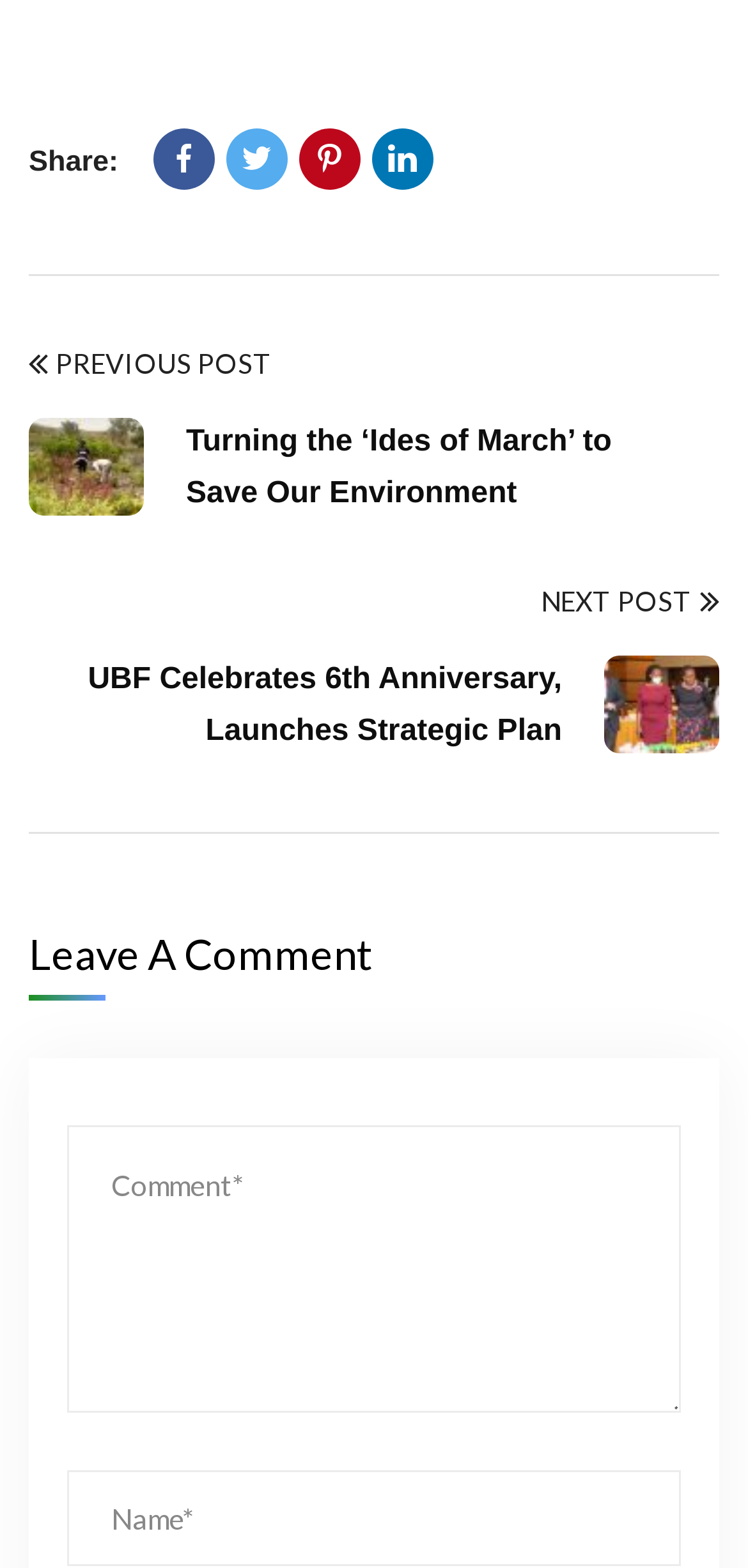Determine the bounding box for the UI element described here: "Previous Post".

[0.038, 0.219, 0.364, 0.247]